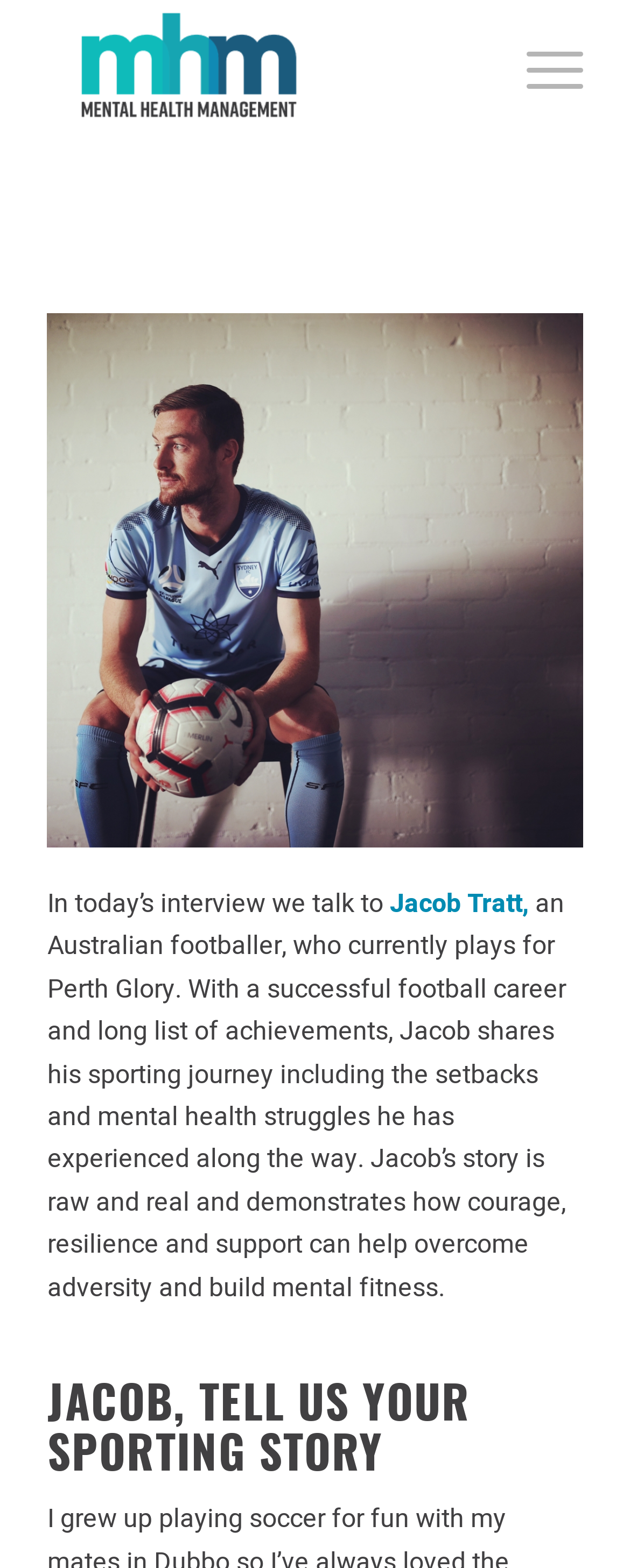Determine the bounding box for the UI element as described: "Menu Menu". The coordinates should be represented as four float numbers between 0 and 1, formatted as [left, top, right, bottom].

[0.784, 0.0, 0.925, 0.082]